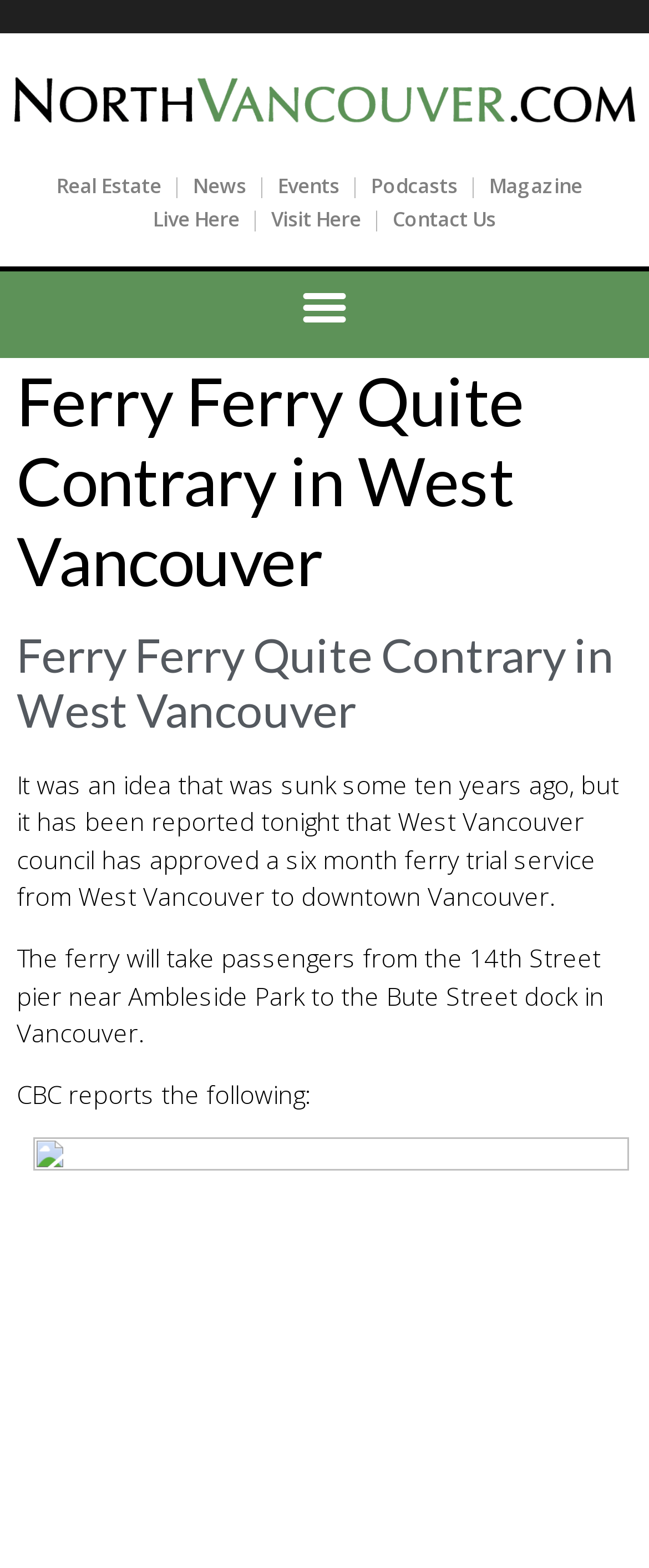Locate the bounding box coordinates of the element that should be clicked to fulfill the instruction: "Visit Live Here".

[0.236, 0.131, 0.369, 0.149]